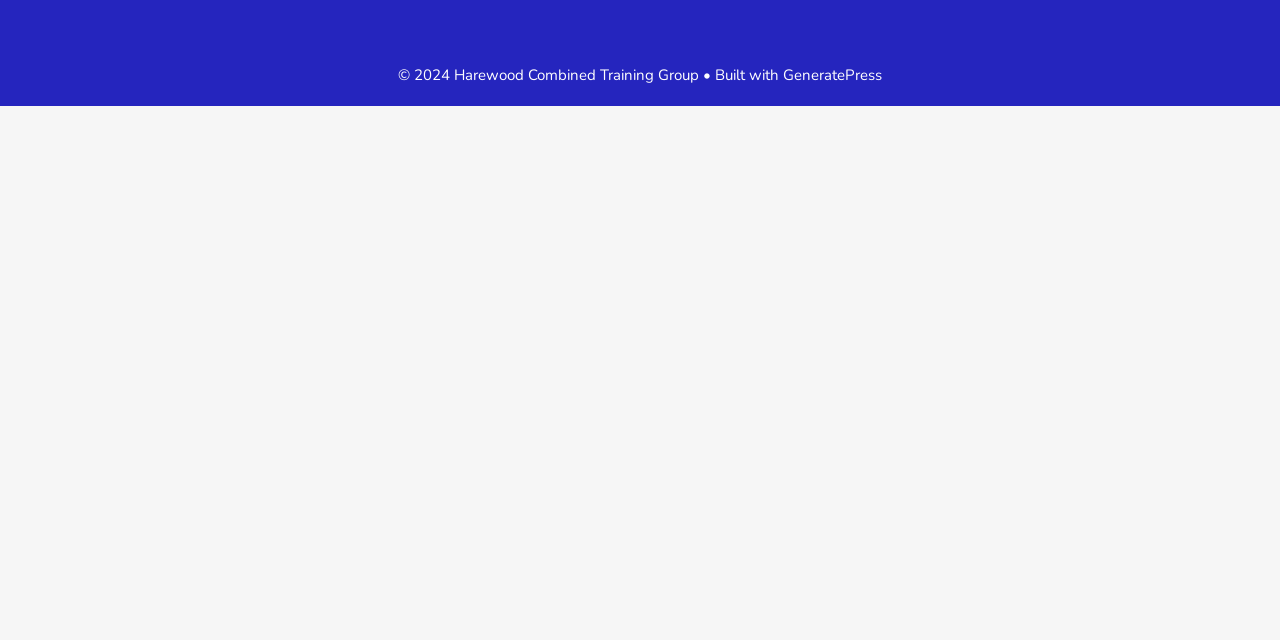Identify the bounding box coordinates for the UI element described as follows: "GeneratePress". Ensure the coordinates are four float numbers between 0 and 1, formatted as [left, top, right, bottom].

[0.612, 0.101, 0.689, 0.132]